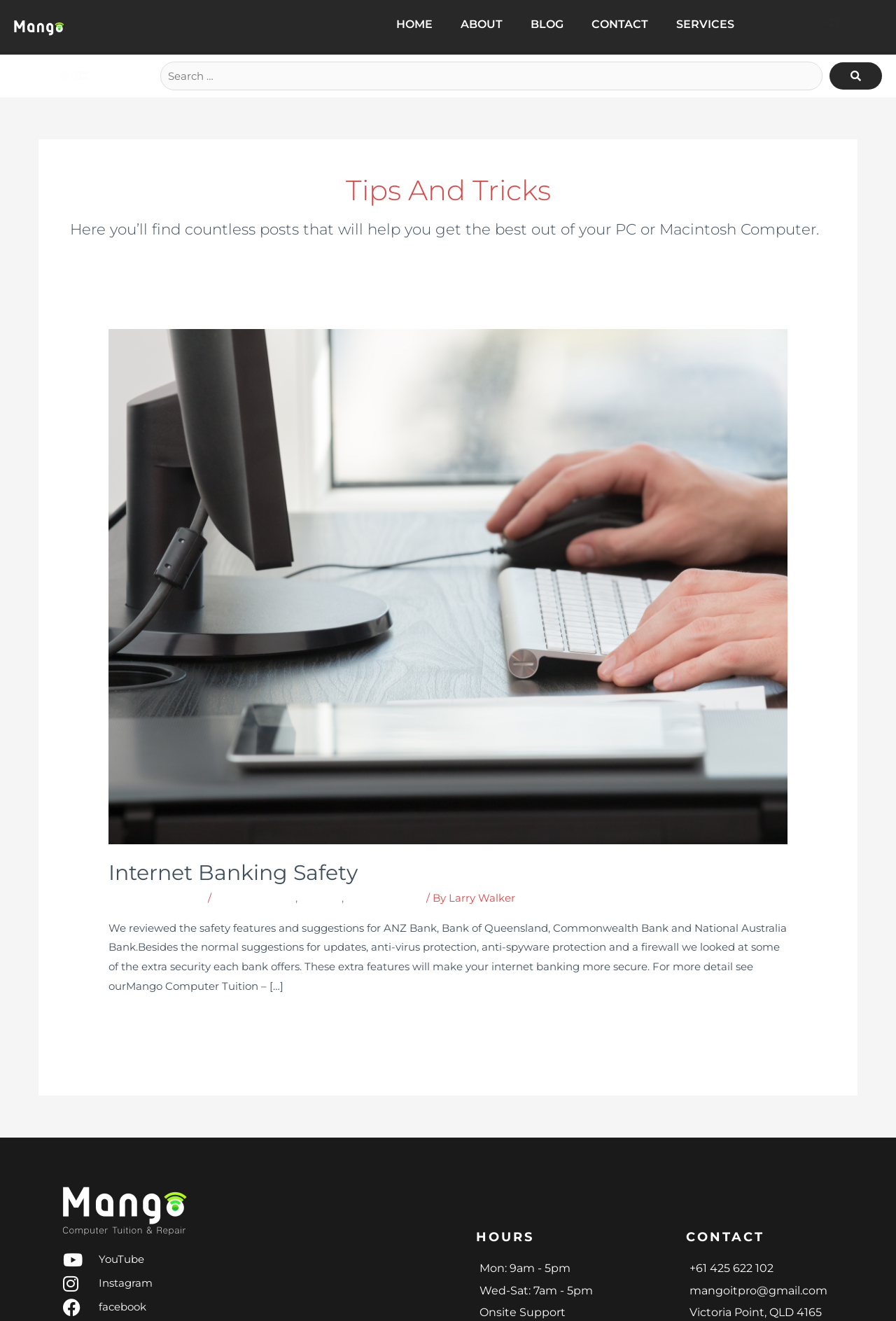Given the element description alt="Mango-Logo-White copy" title="Mango-Logo-White copy", specify the bounding box coordinates of the corresponding UI element in the format (top-left x, top-left y, bottom-right x, bottom-right y). All values must be between 0 and 1.

[0.07, 0.898, 0.211, 0.936]